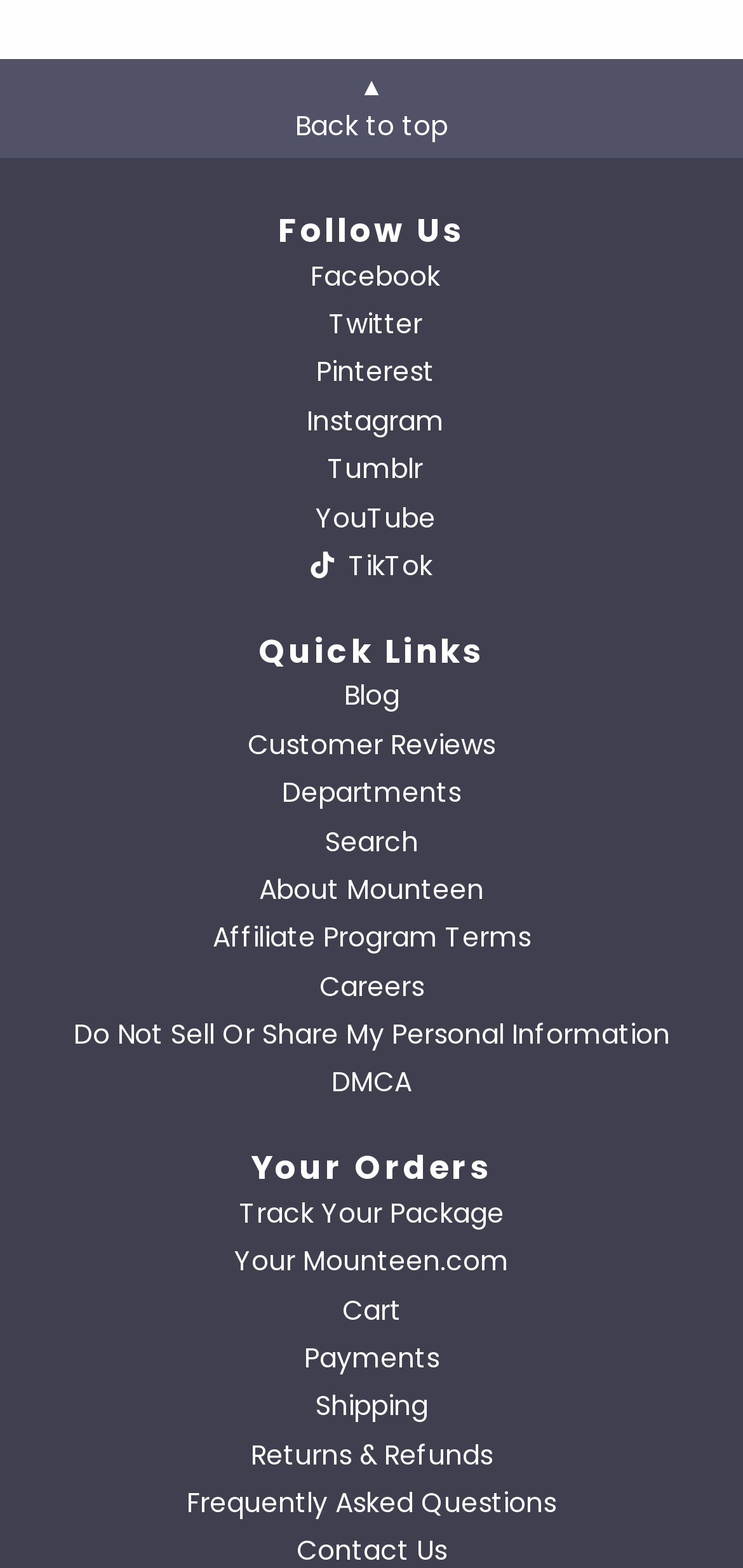Identify the bounding box coordinates of the part that should be clicked to carry out this instruction: "Go to the blog".

[0.463, 0.432, 0.537, 0.456]